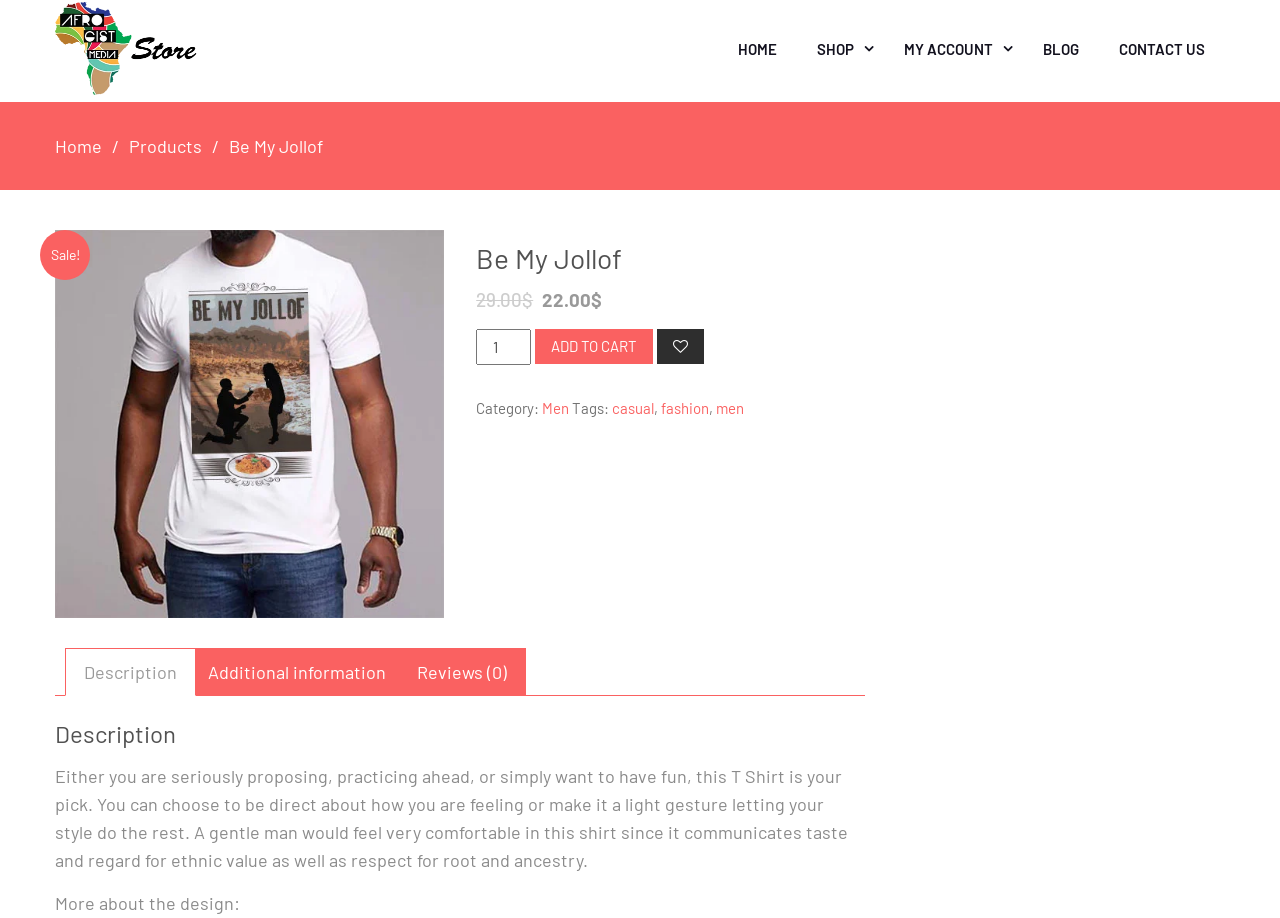What is the name of the store?
Respond with a short answer, either a single word or a phrase, based on the image.

AfroGistMedia-Store